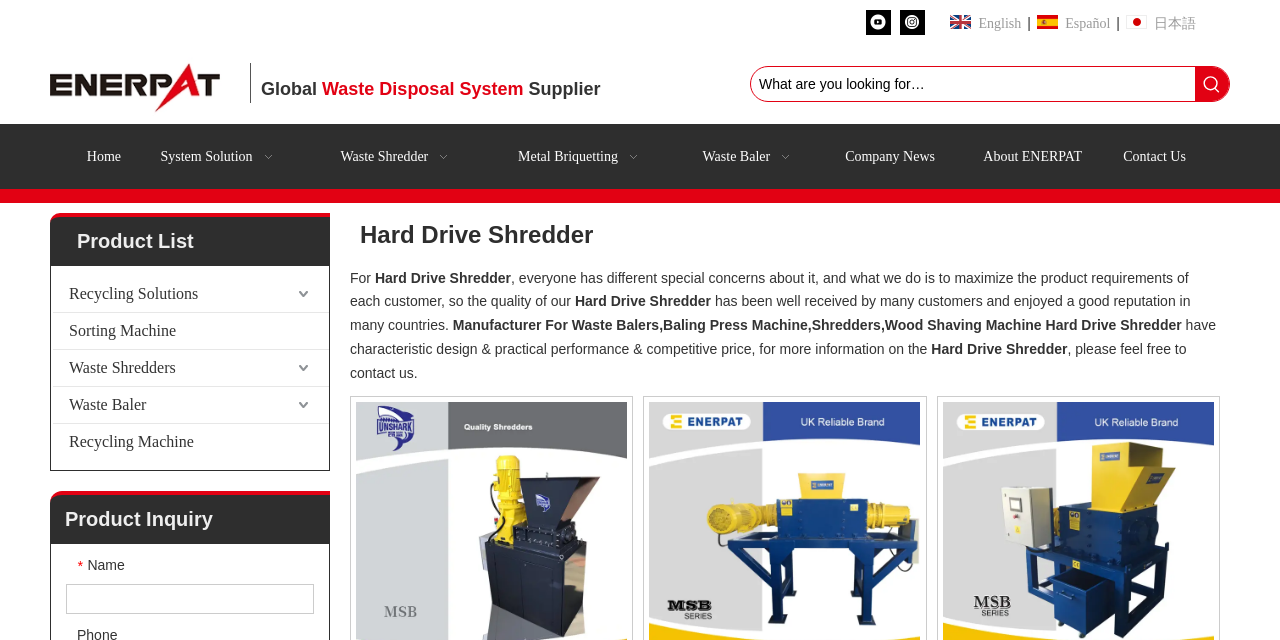Given the description Waste Shredder, predict the bounding box coordinates of the UI element. Ensure the coordinates are in the format (top-left x, top-left y, bottom-right x, bottom-right y) and all values are between 0 and 1.

[0.243, 0.194, 0.379, 0.296]